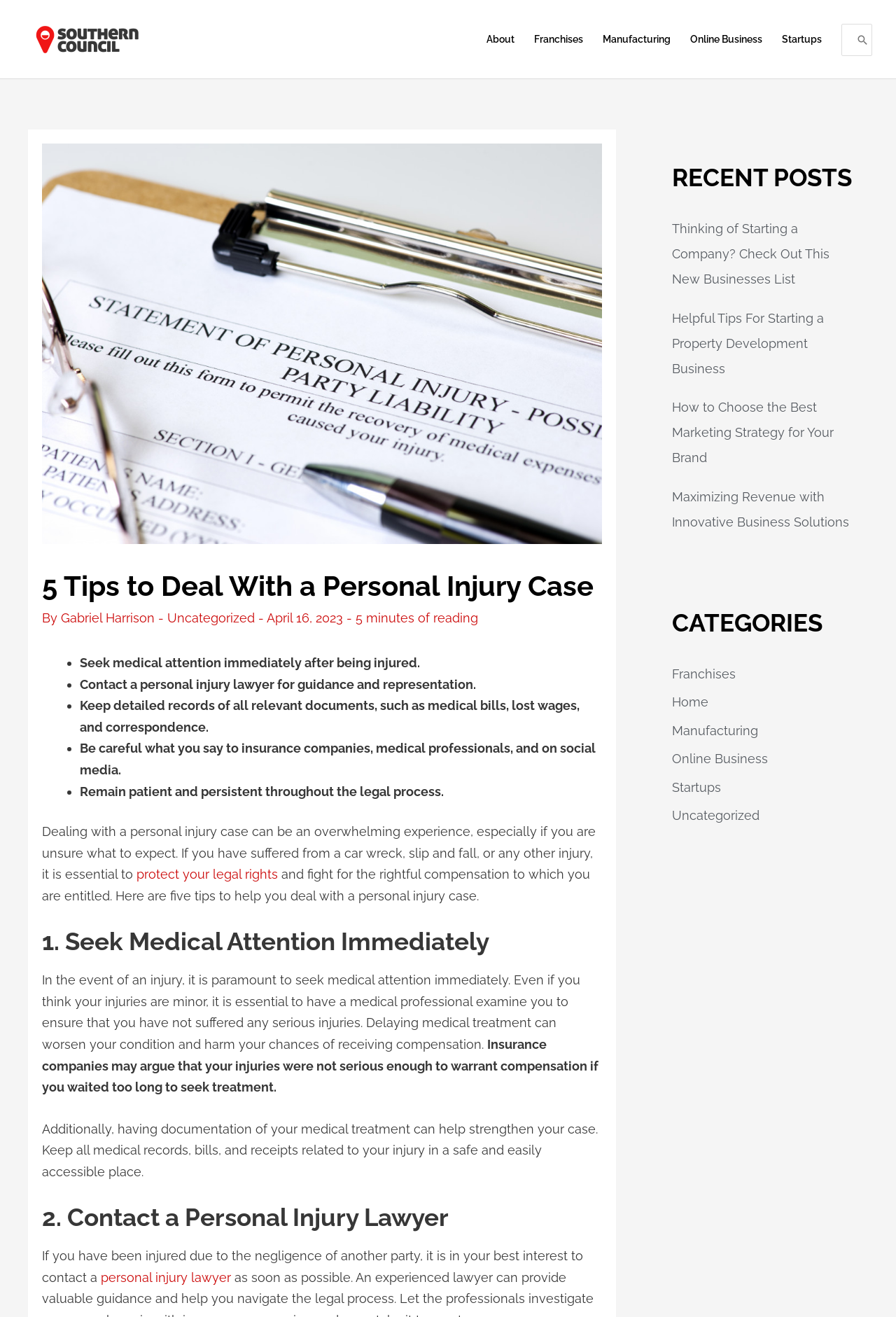What are the five tips for dealing with a personal injury case?
Please ensure your answer is as detailed and informative as possible.

The five tips for dealing with a personal injury case are listed in the main content of the webpage. They are: 'Seek medical attention immediately after being injured', 'Contact a personal injury lawyer for guidance and representation', 'Keep detailed records of all relevant documents', 'Be careful what you say to insurance companies, medical professionals, and on social media', and 'Remain patient and persistent throughout the legal process'.